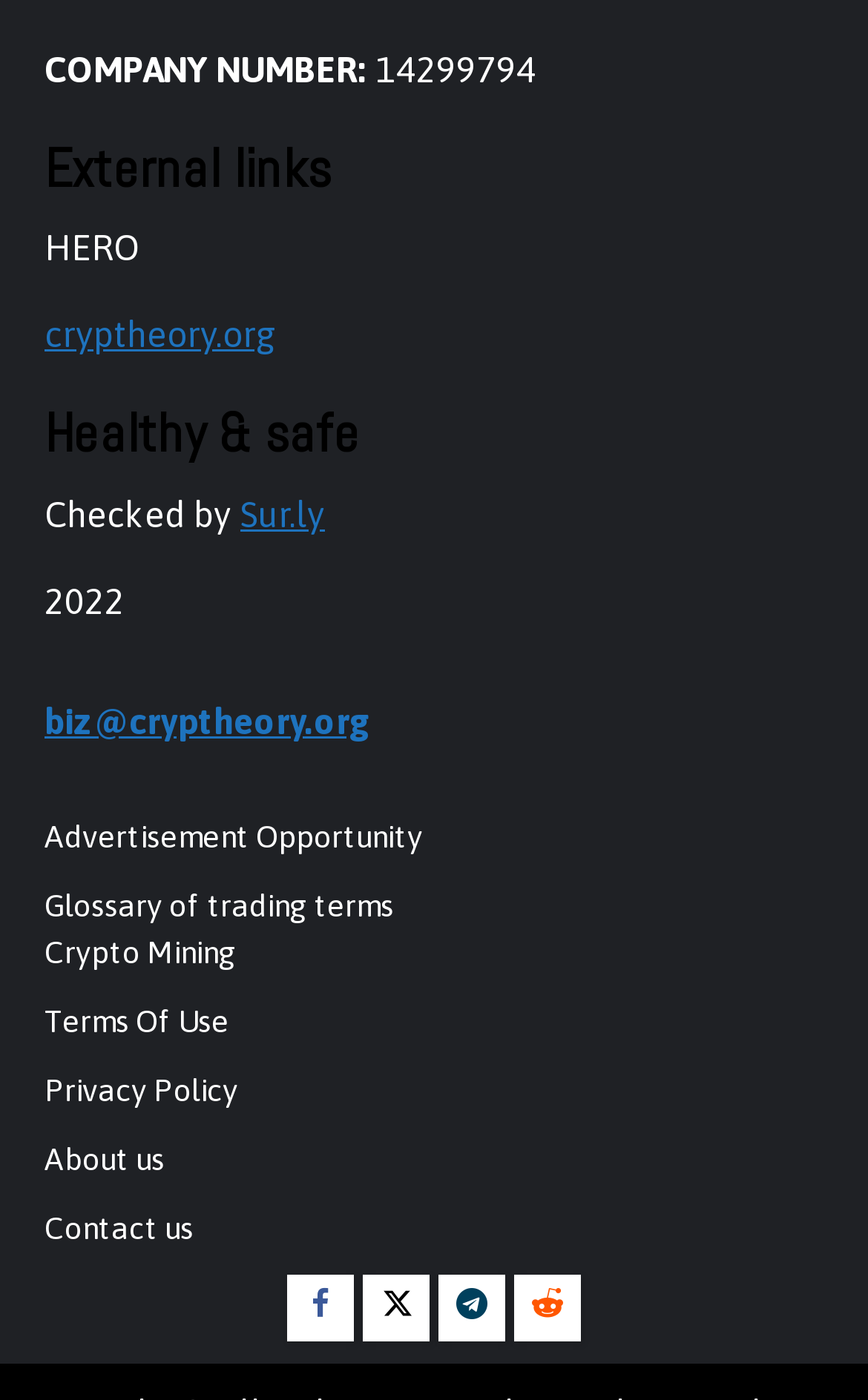Please indicate the bounding box coordinates for the clickable area to complete the following task: "Visit cryptheory.org". The coordinates should be specified as four float numbers between 0 and 1, i.e., [left, top, right, bottom].

[0.051, 0.224, 0.318, 0.253]